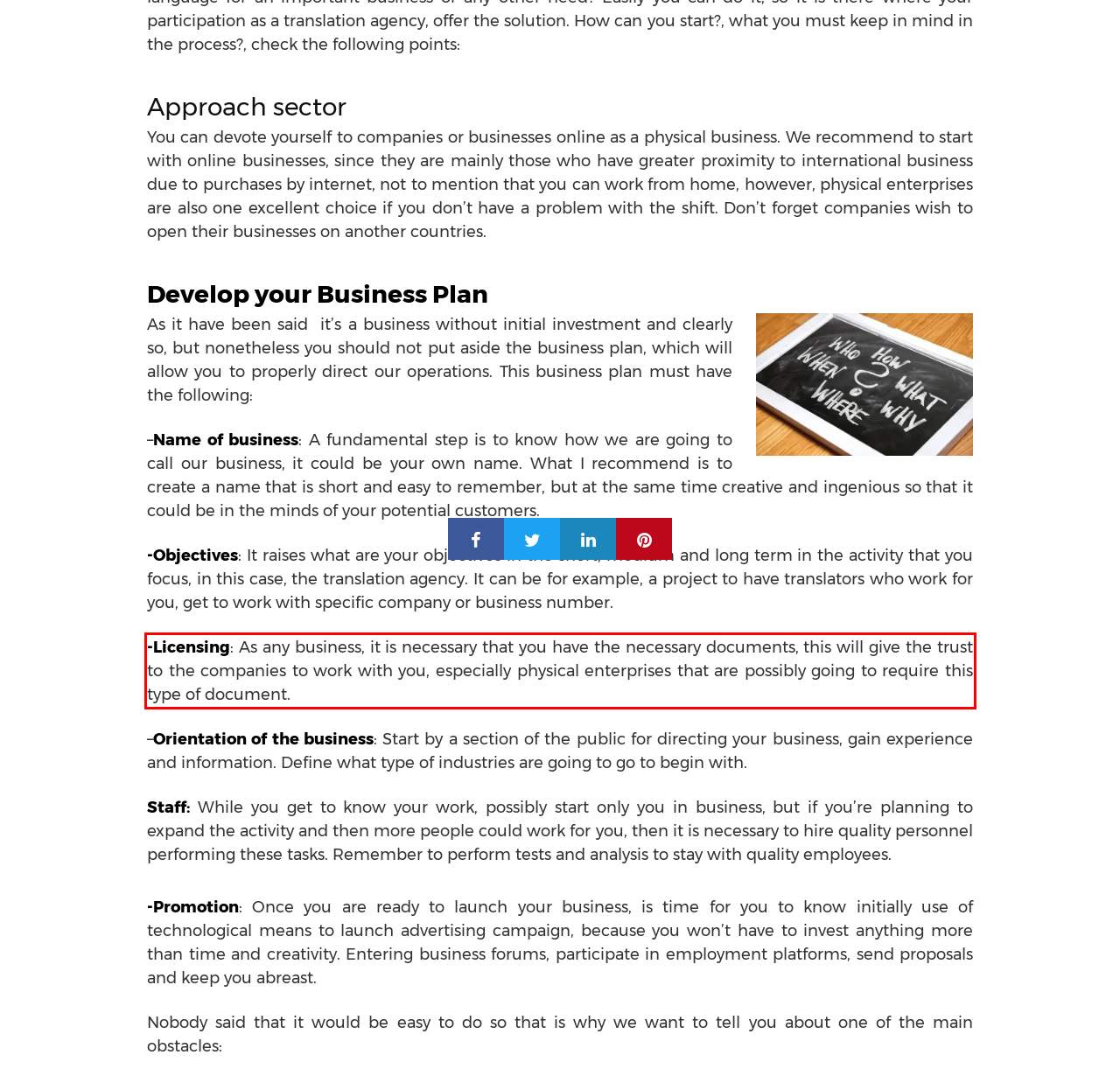Analyze the screenshot of the webpage and extract the text from the UI element that is inside the red bounding box.

-Licensing: As any business, it is necessary that you have the necessary documents, this will give the trust to the companies to work with you, especially physical enterprises that are possibly going to require this type of document.